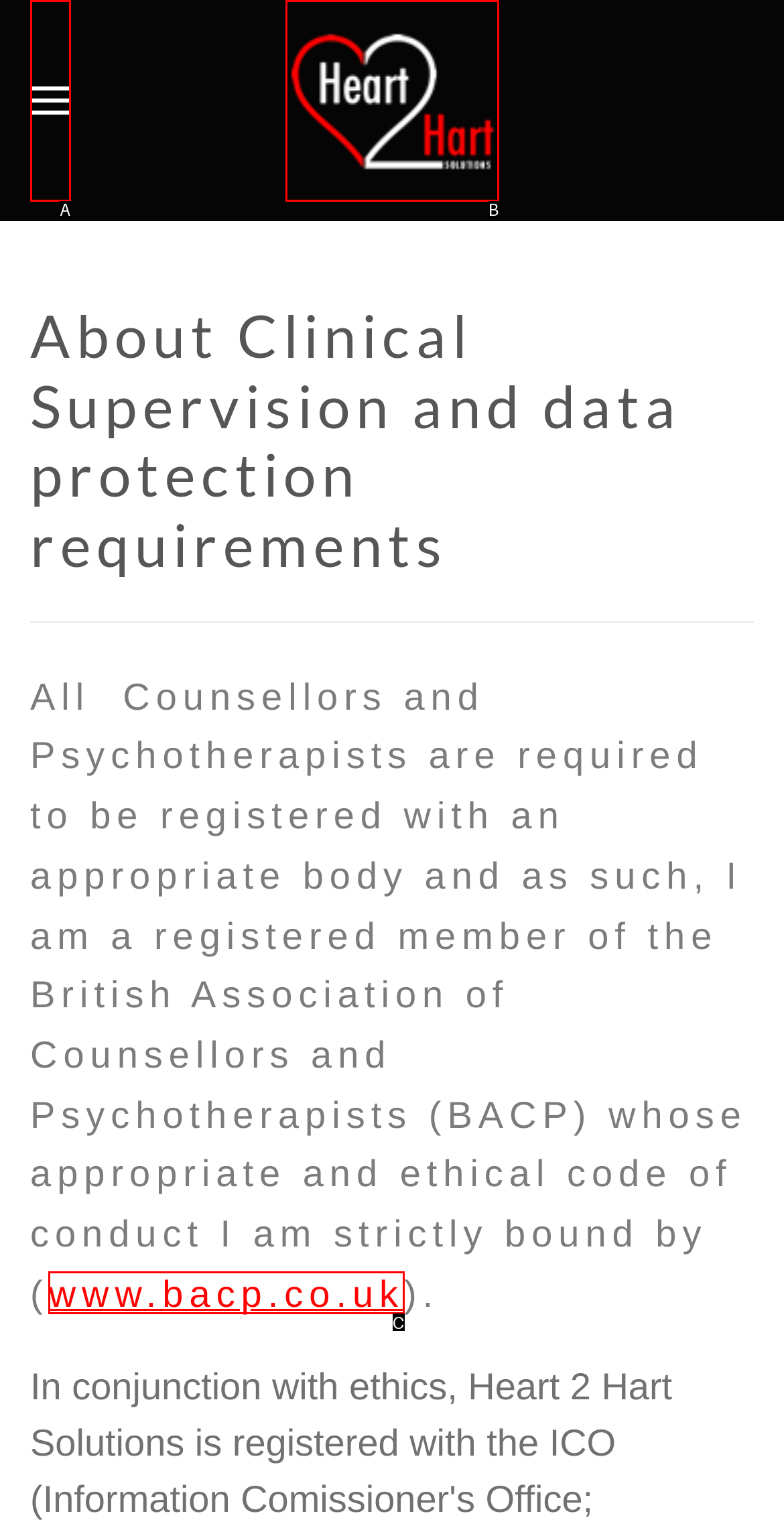Identify the HTML element that corresponds to the following description: www.bacp.co.uk Provide the letter of the best matching option.

C